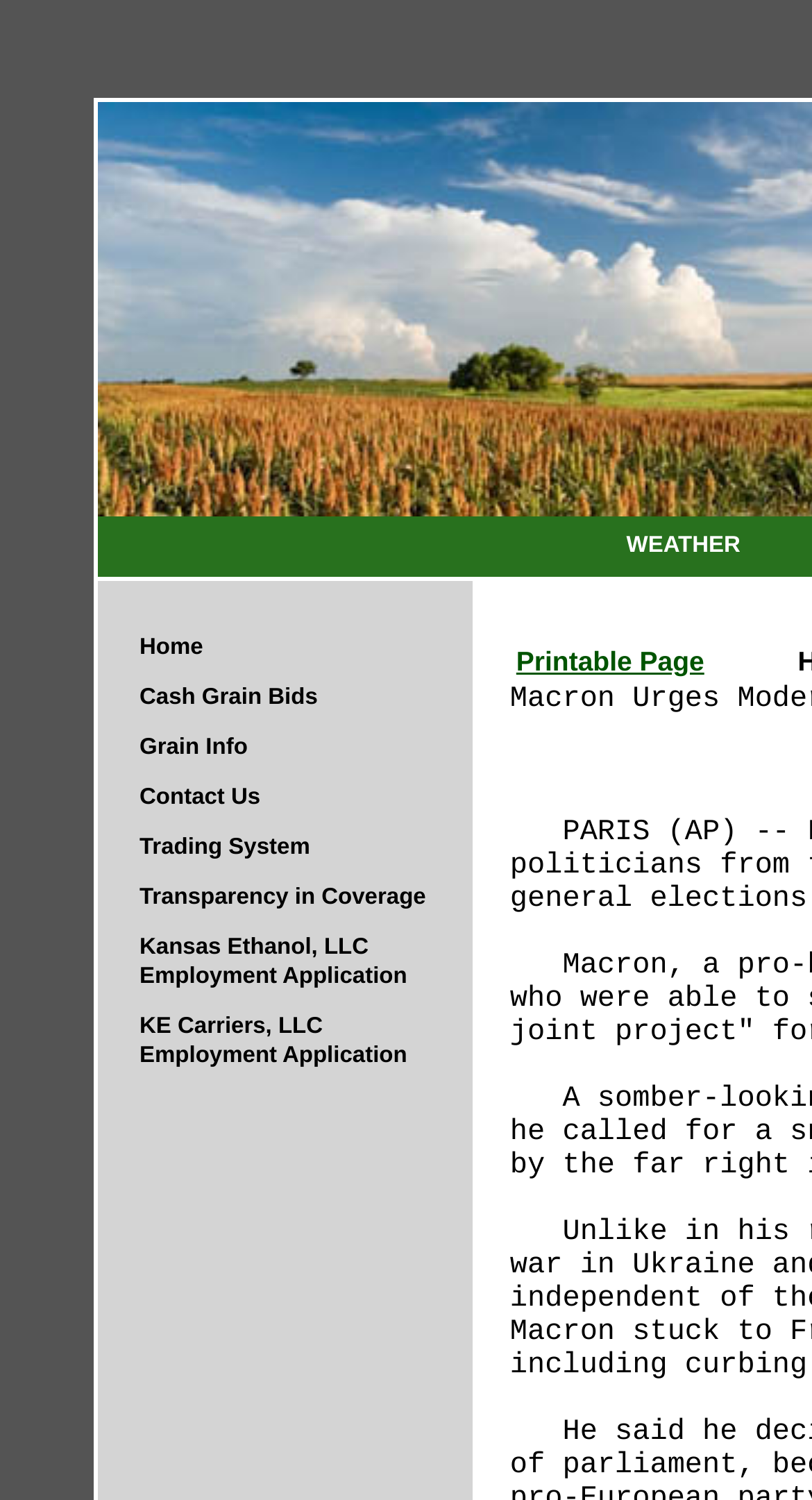Respond concisely with one word or phrase to the following query:
How many columns are in the table cell?

1